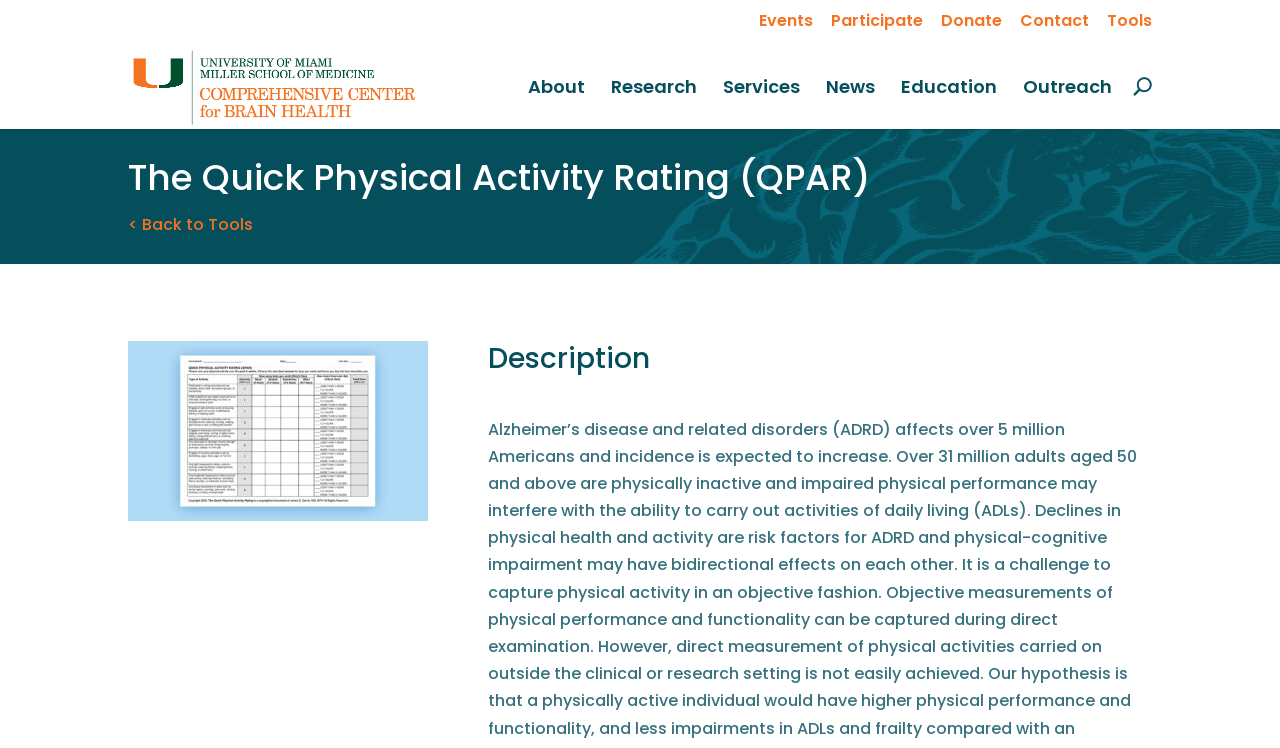Utilize the information from the image to answer the question in detail:
How many main categories are in the secondary navigation bar?

I counted the links in the secondary navigation bar, which are 'About', 'Research', 'Services', 'News', 'Education', 'Outreach', and found that there are 7 main categories in total.